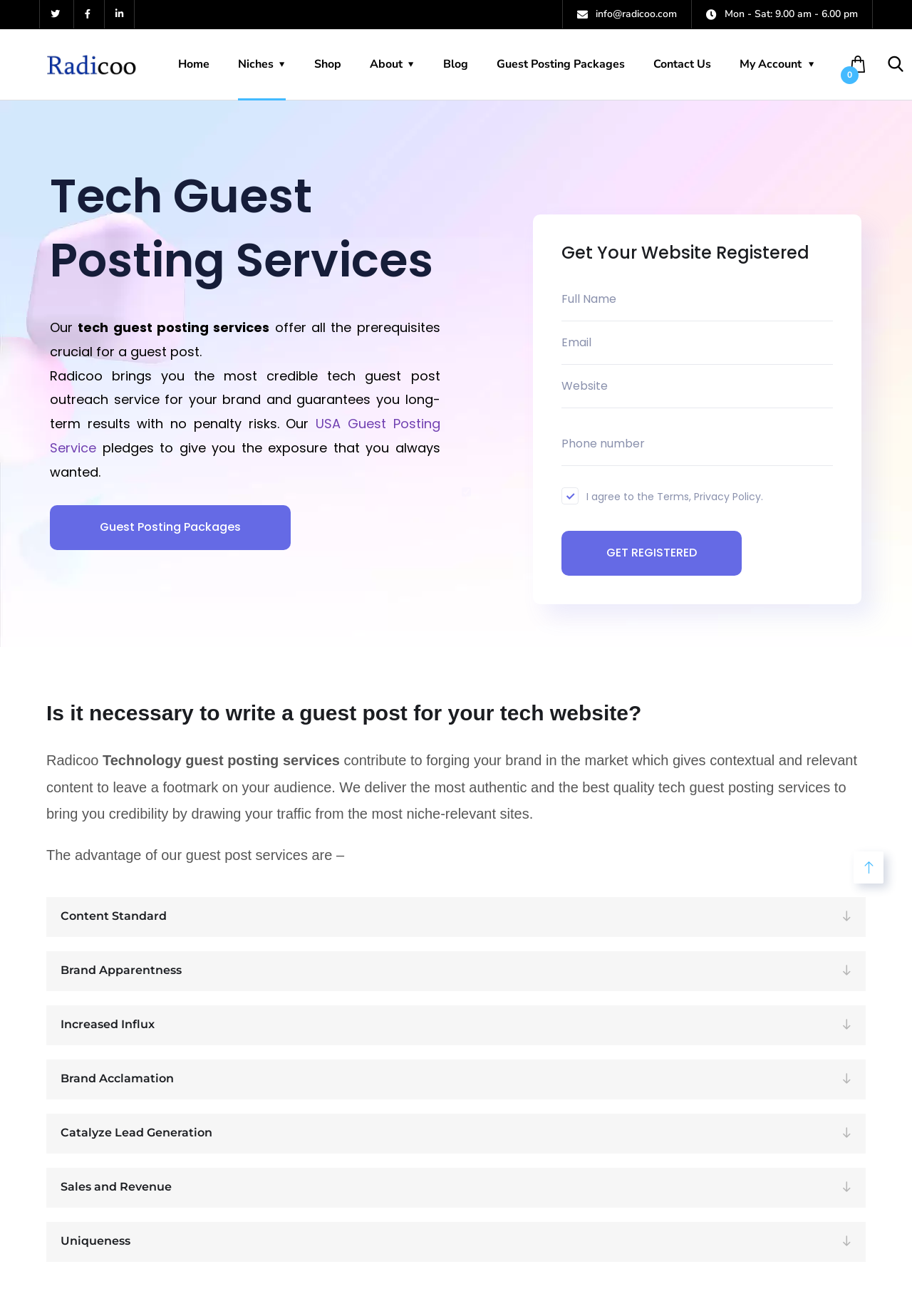Predict the bounding box for the UI component with the following description: "info@radicoo.com".

[0.653, 0.005, 0.742, 0.016]